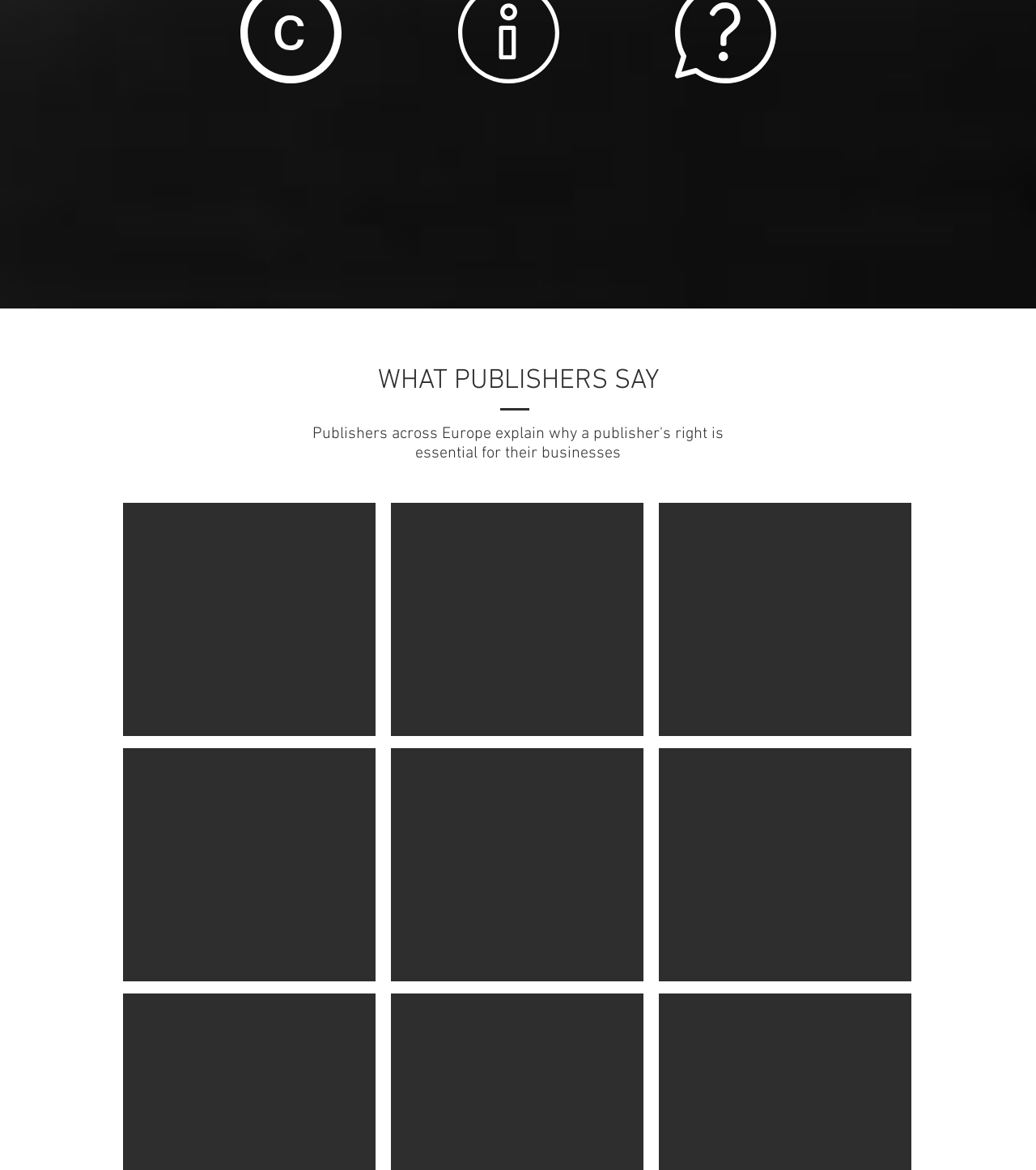How many quotes are on this webpage? Observe the screenshot and provide a one-word or short phrase answer.

8